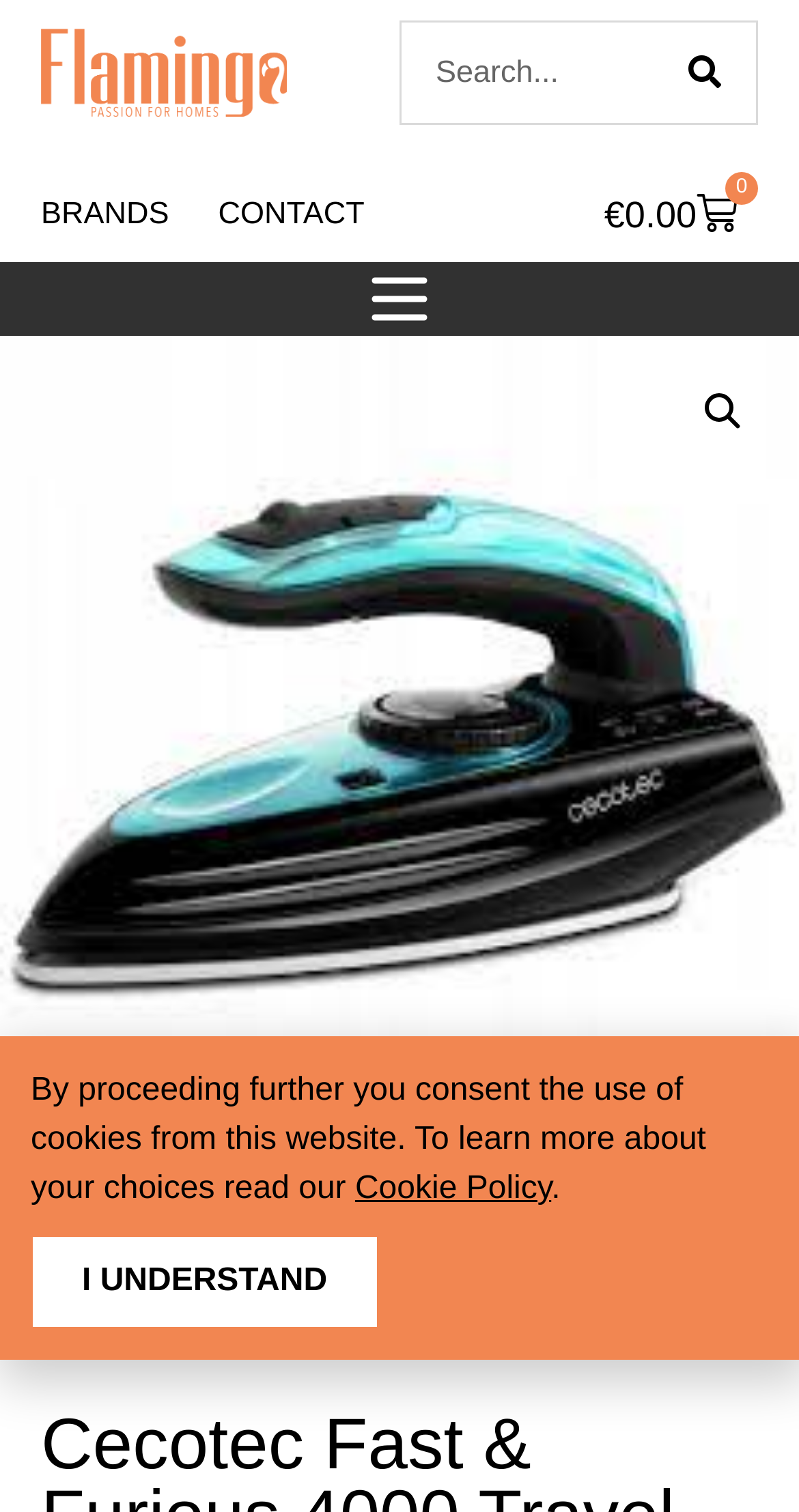Give a concise answer using only one word or phrase for this question:
What is the purpose of the search box?

To search the website